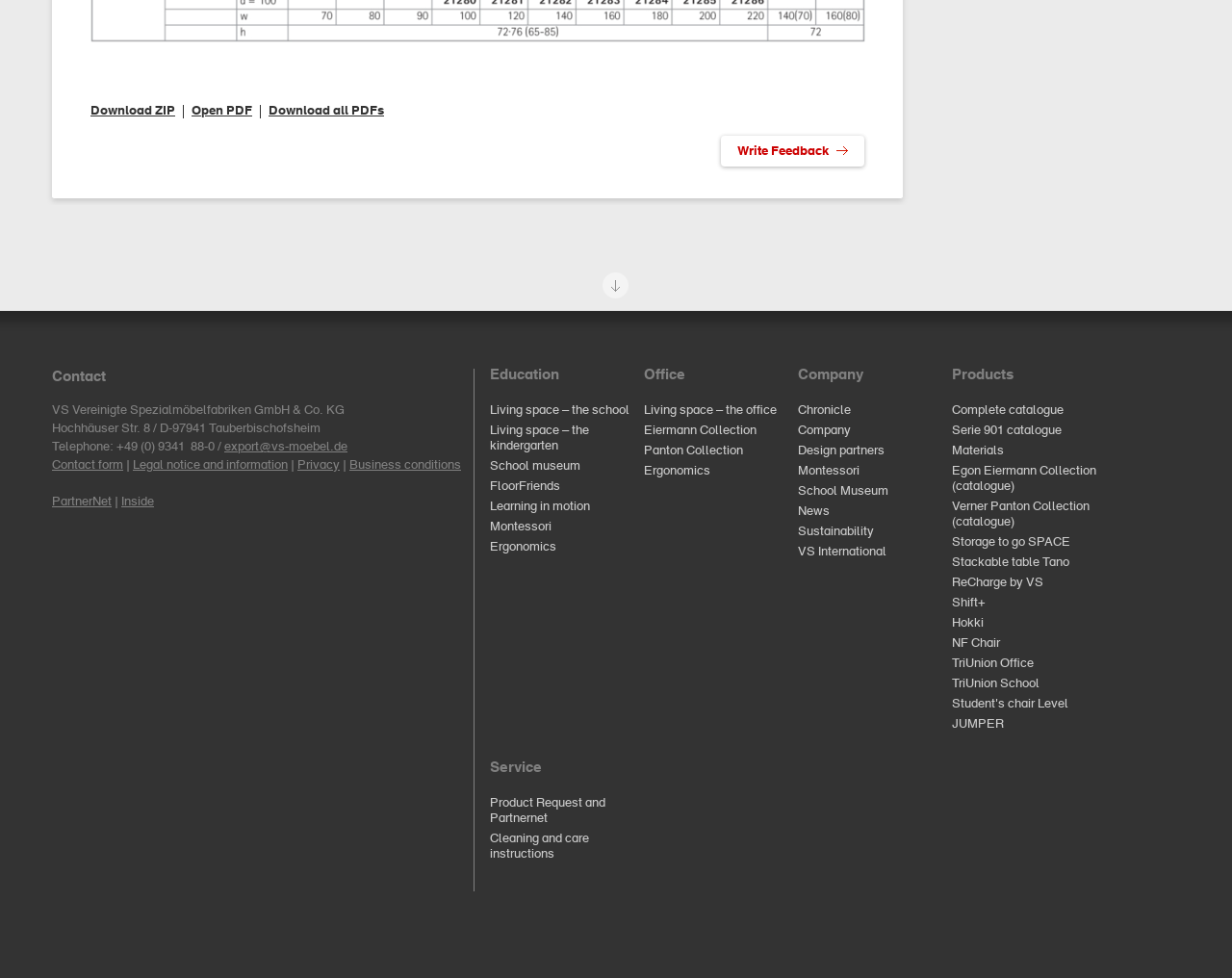Please locate the bounding box coordinates of the region I need to click to follow this instruction: "Contact us".

[0.042, 0.377, 0.382, 0.396]